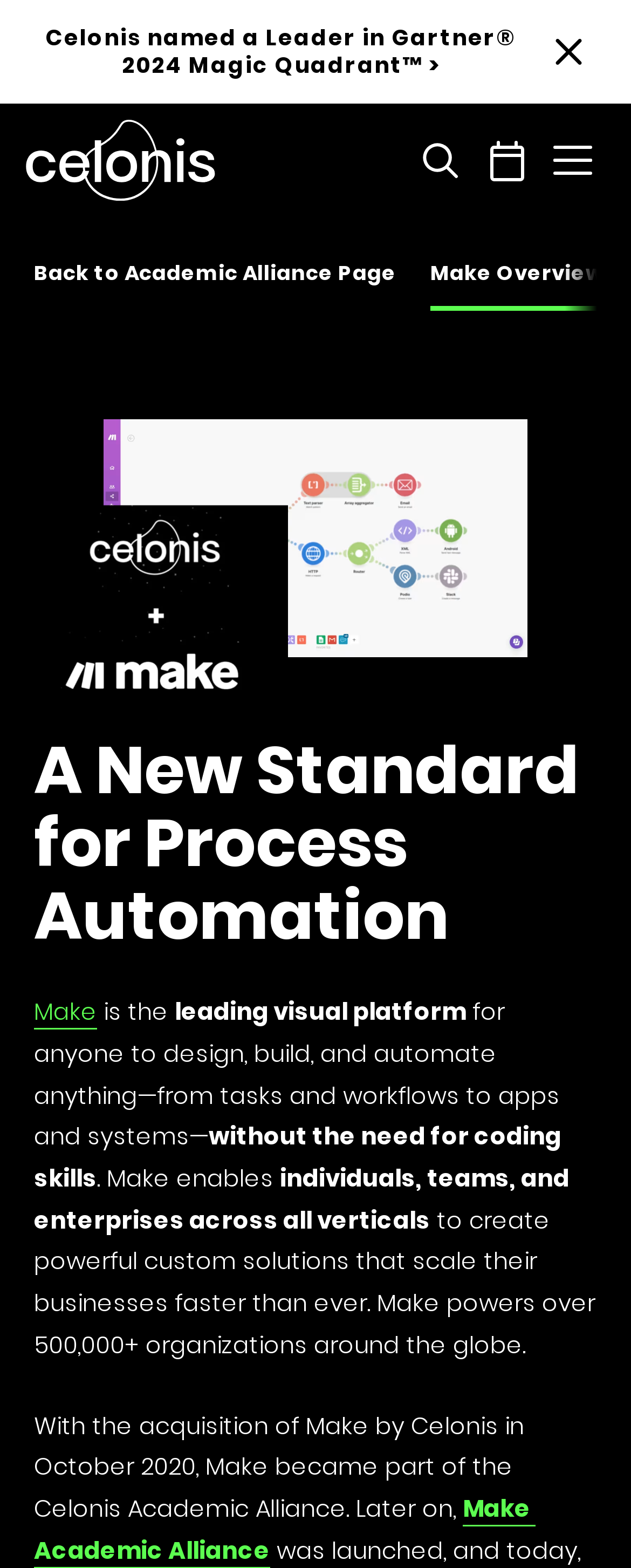Refer to the image and answer the question with as much detail as possible: What is the name of the company that acquired Make?

I found the answer by reading the StaticText element with the text 'With the acquisition of Make by Celonis in October 2020...'. This text is located at the bottom of the page, with a bounding box coordinate of [0.054, 0.899, 0.841, 0.972].